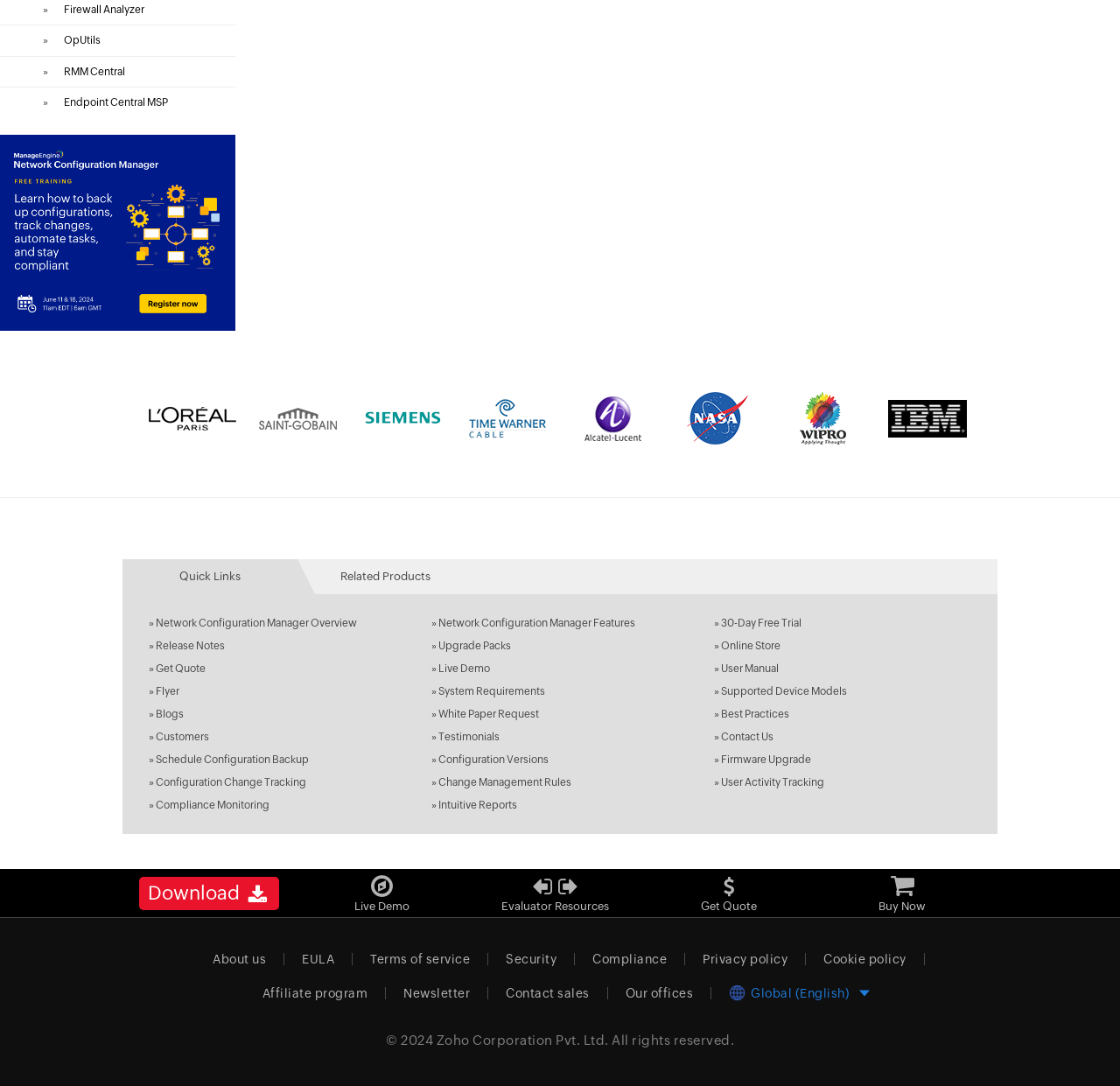Can you specify the bounding box coordinates for the region that should be clicked to fulfill this instruction: "Contact Us".

[0.644, 0.673, 0.691, 0.684]